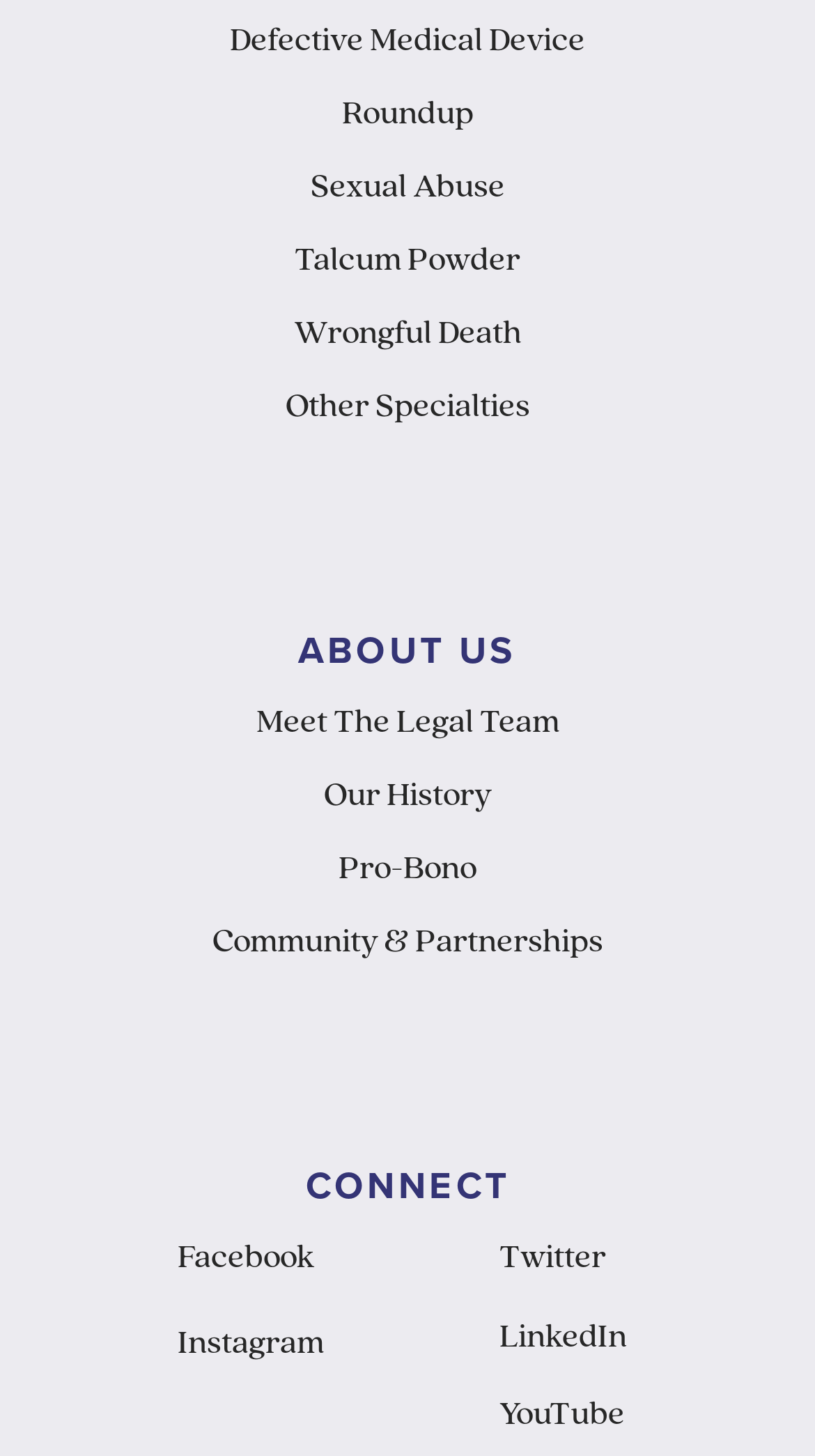Provide the bounding box coordinates, formatted as (top-left x, top-left y, bottom-right x, bottom-right y), with all values being floating point numbers between 0 and 1. Identify the bounding box of the UI element that matches the description: Talcum Powder

[0.362, 0.168, 0.638, 0.191]